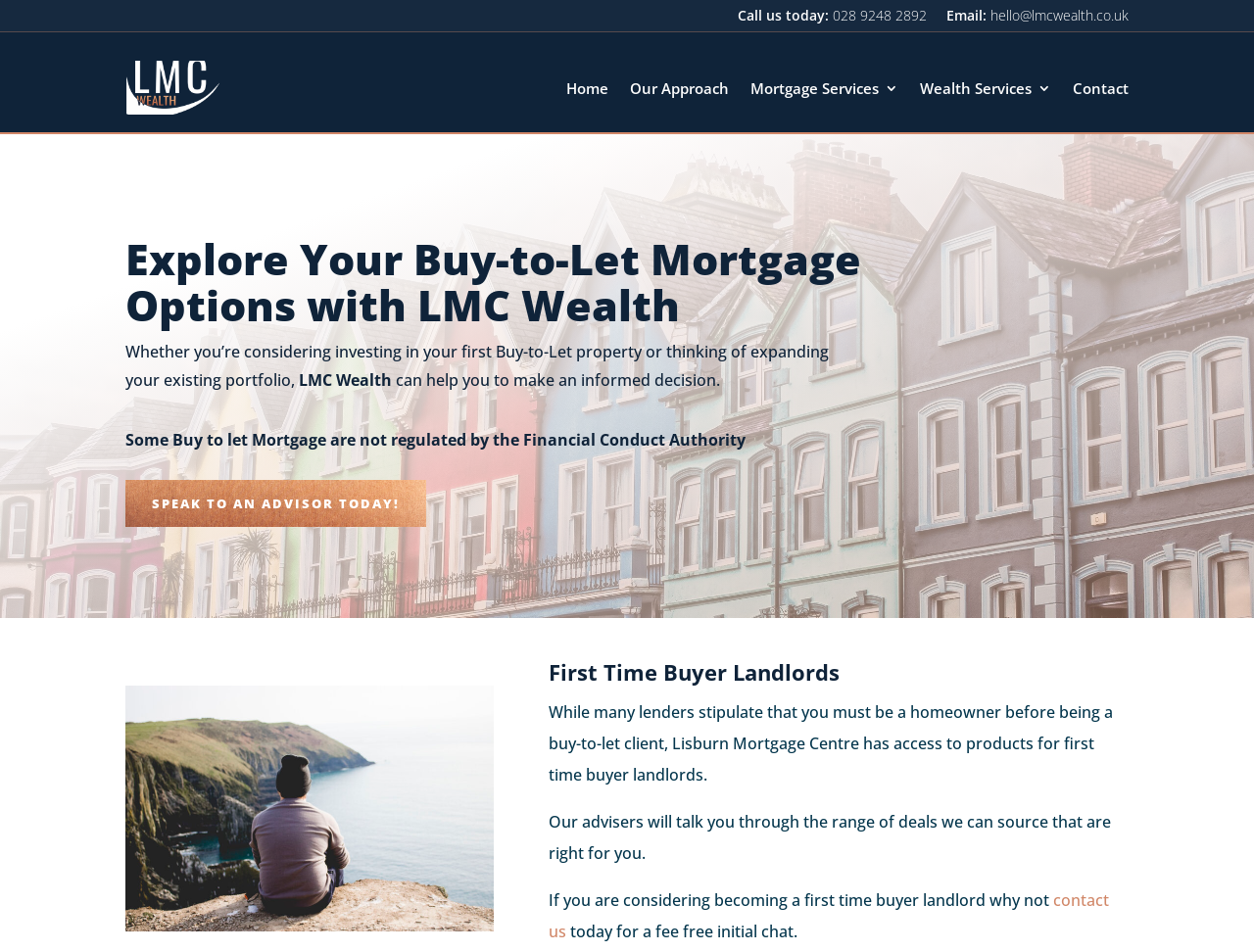What is the phone number to call for inquiry?
Please provide a comprehensive answer based on the information in the image.

The phone number can be found on the top right corner of the webpage, next to the 'Call us today:' text.